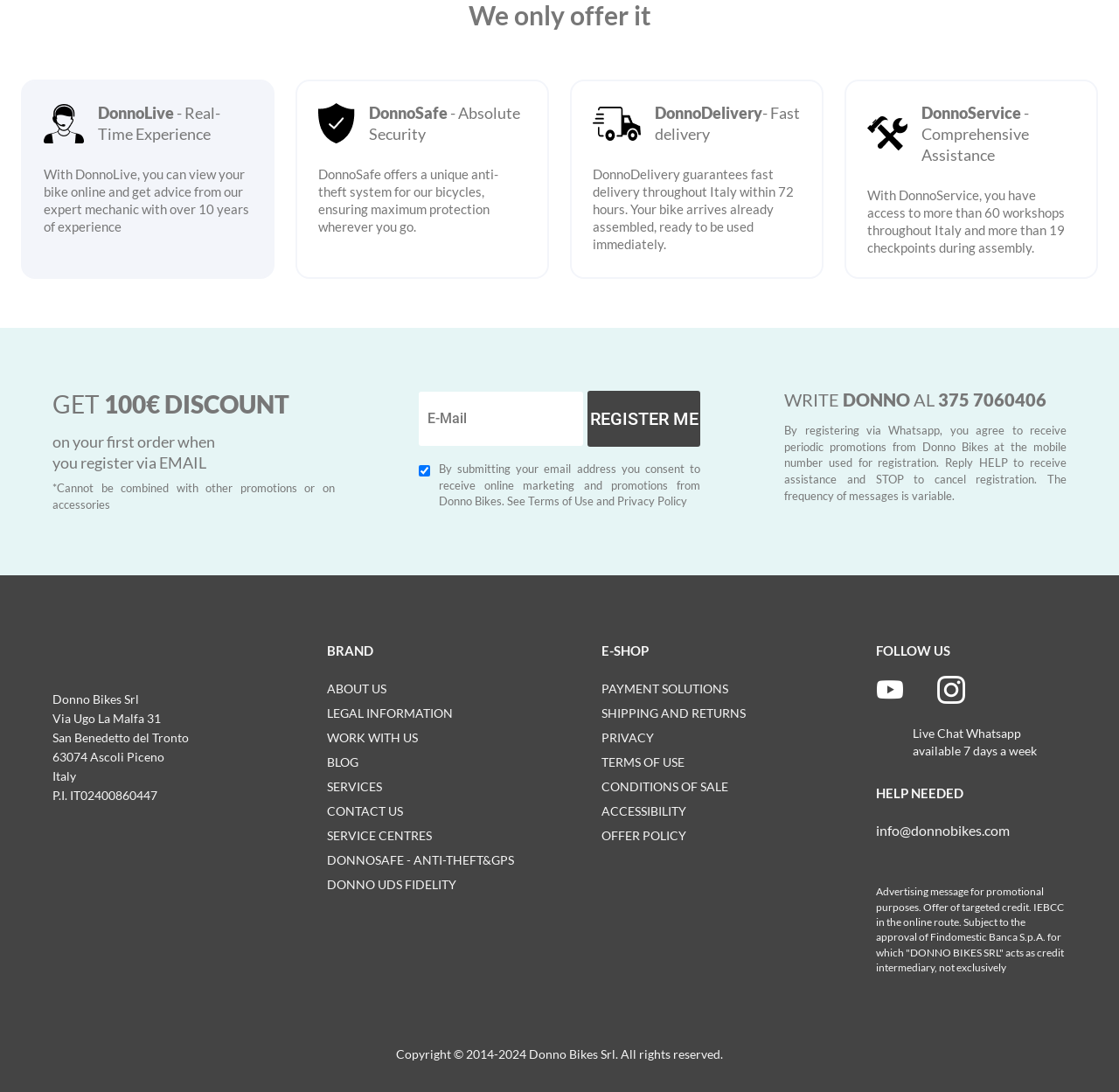Find and specify the bounding box coordinates that correspond to the clickable region for the instruction: "Enter your email address in the input field".

[0.374, 0.359, 0.521, 0.408]